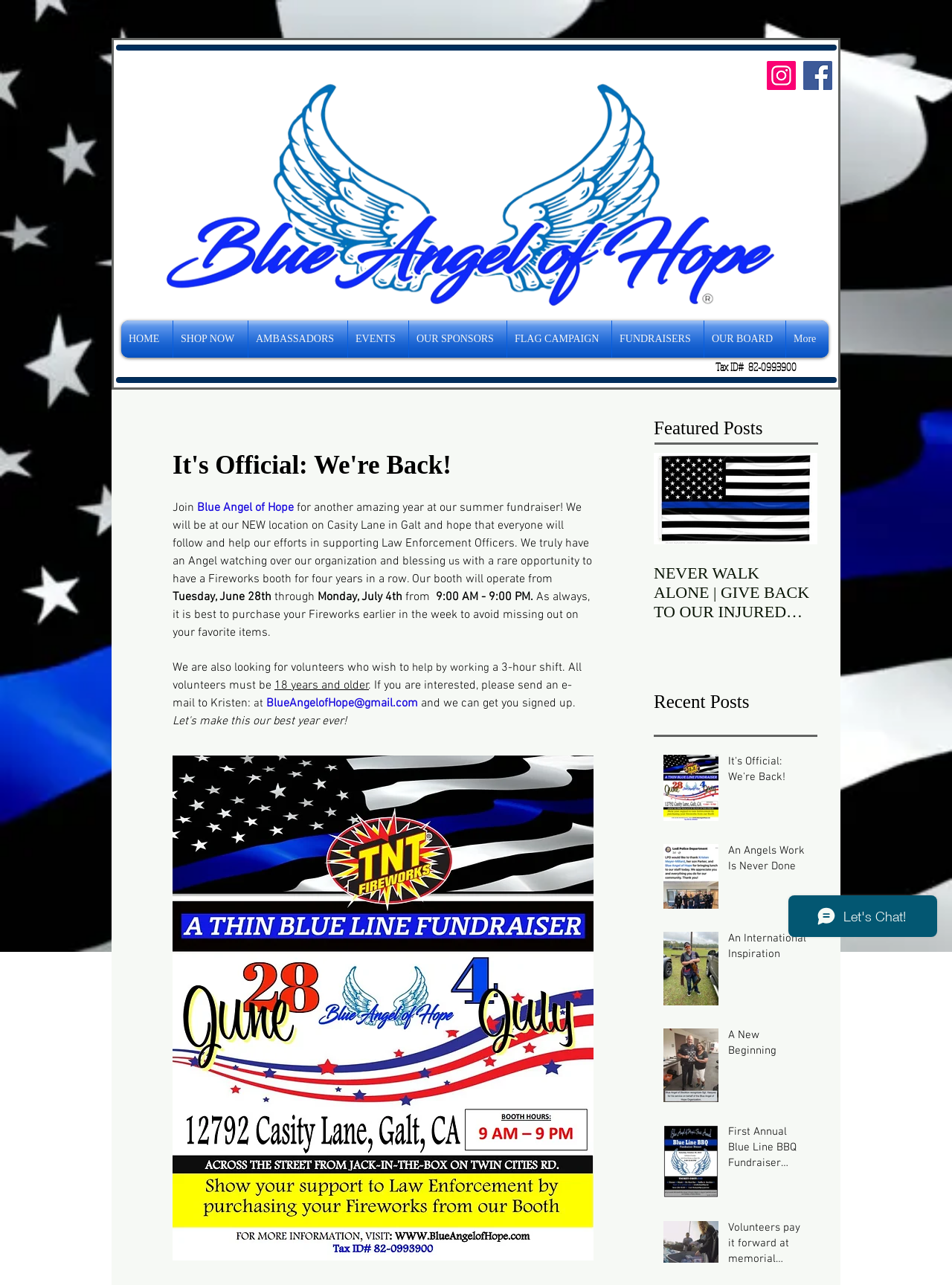Bounding box coordinates are given in the format (top-left x, top-left y, bottom-right x, bottom-right y). All values should be floating point numbers between 0 and 1. Provide the bounding box coordinate for the UI element described as: aria-label="Instagram"

[0.805, 0.047, 0.836, 0.07]